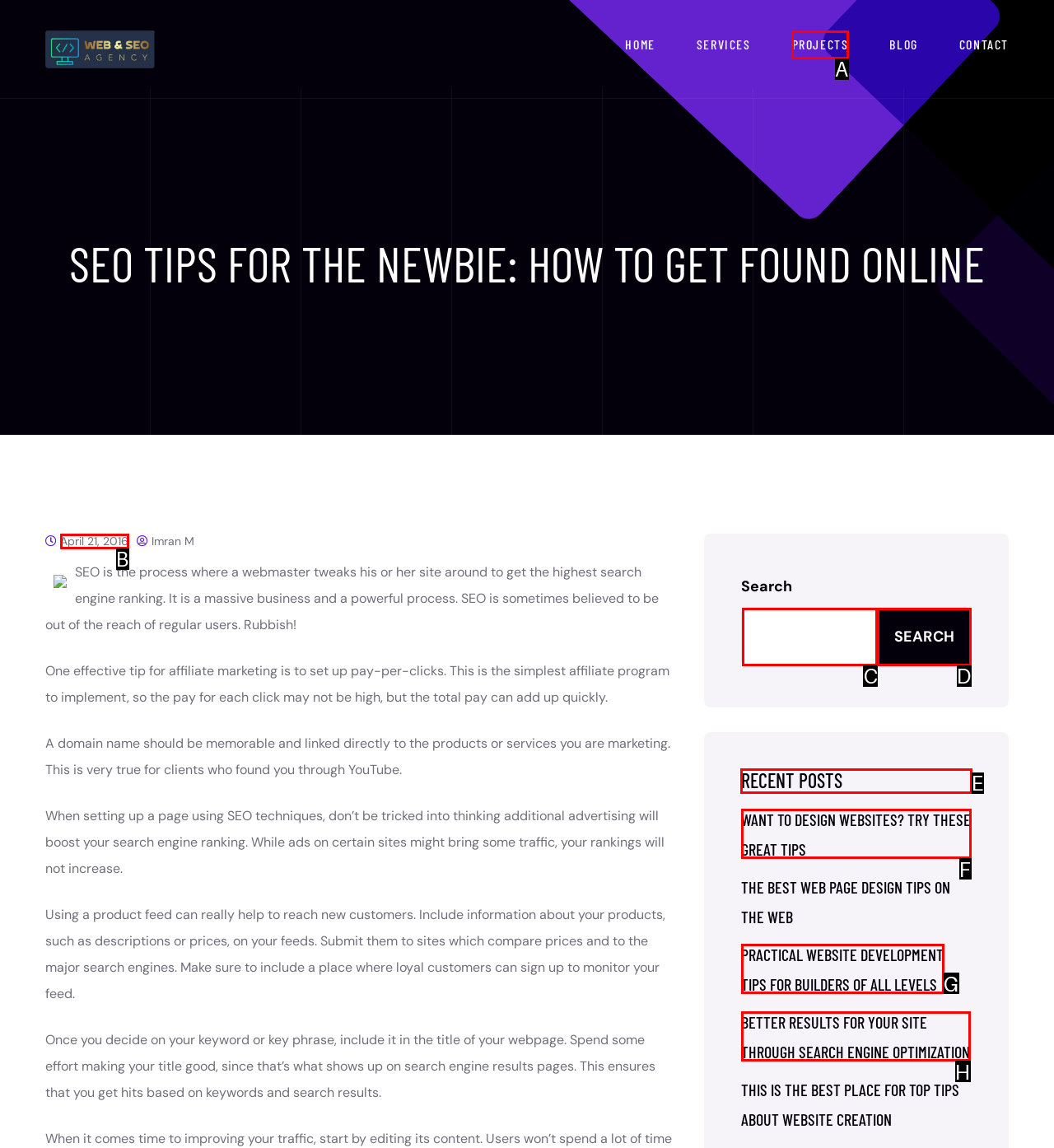Choose the letter of the element that should be clicked to complete the task: Check out the 'RECENT POSTS'
Answer with the letter from the possible choices.

E